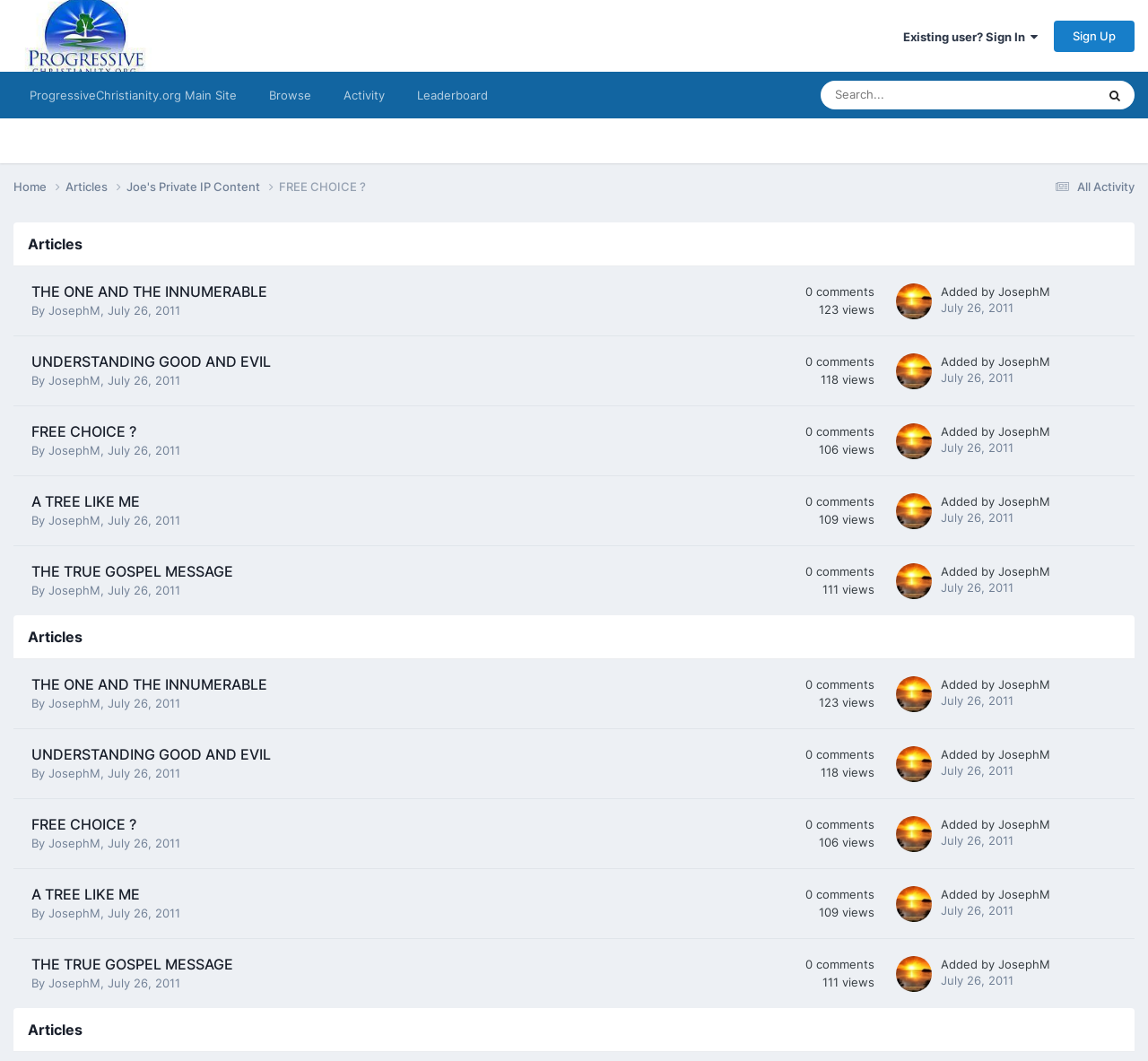Respond with a single word or phrase:
What is the date of the article 'A TREE LIKE ME'?

July 26, 2011